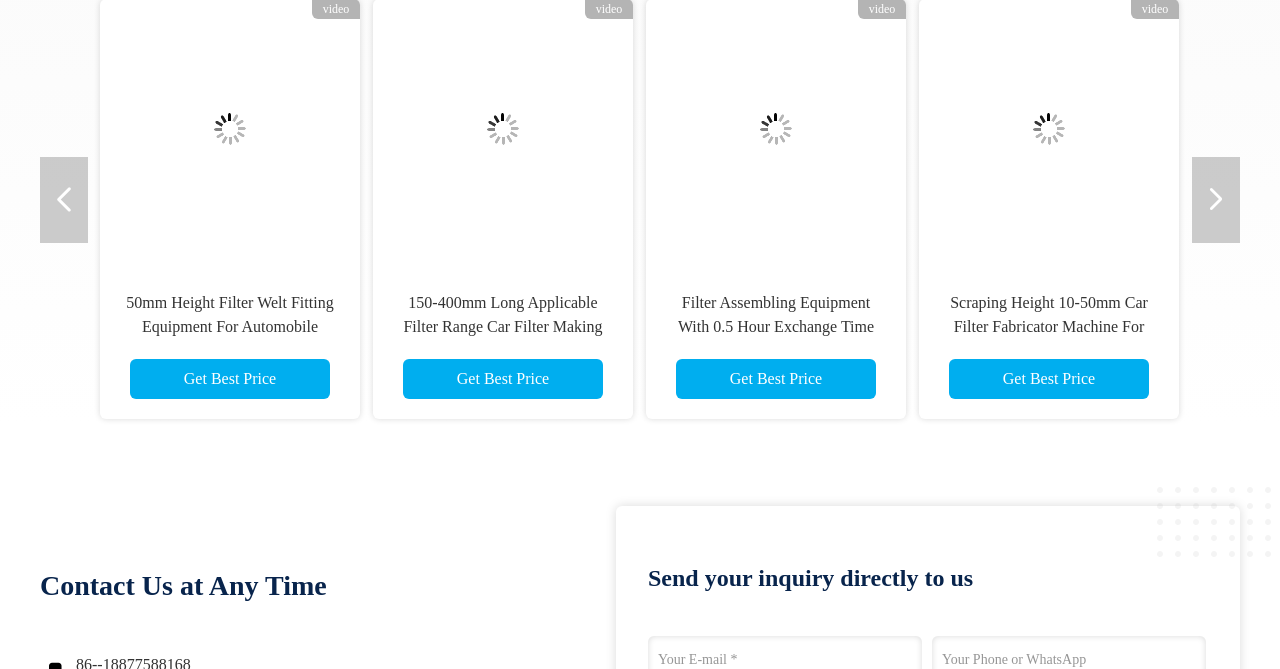Locate the bounding box coordinates of the segment that needs to be clicked to meet this instruction: "Get more information about 'Filter Assembling Equipment With 10S/Pcs Capacity And Range Of 150-400mm Wide'".

[0.512, 0.014, 0.7, 0.373]